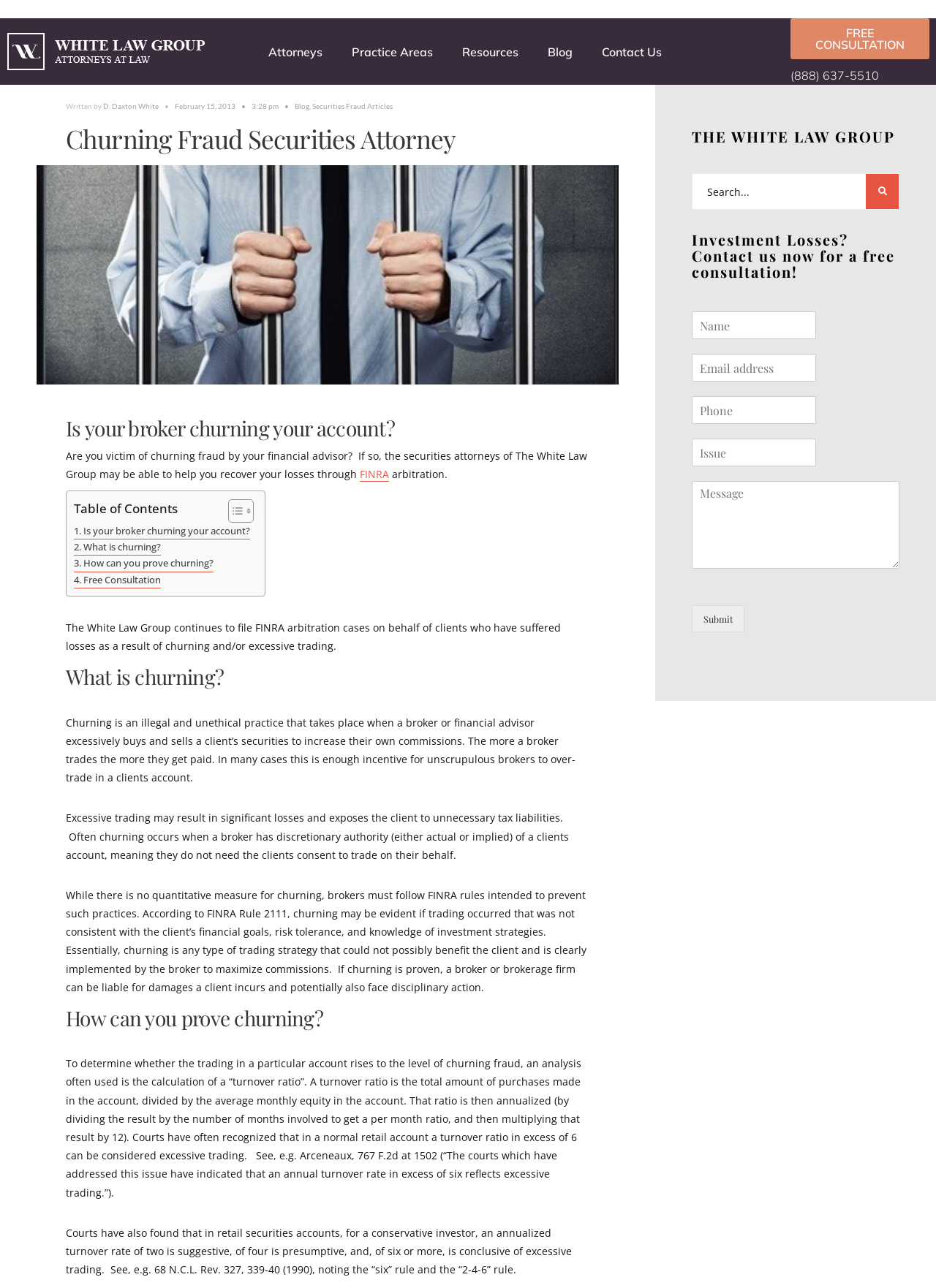Identify the bounding box coordinates for the region of the element that should be clicked to carry out the instruction: "Download the essay paper". The bounding box coordinates should be four float numbers between 0 and 1, i.e., [left, top, right, bottom].

None